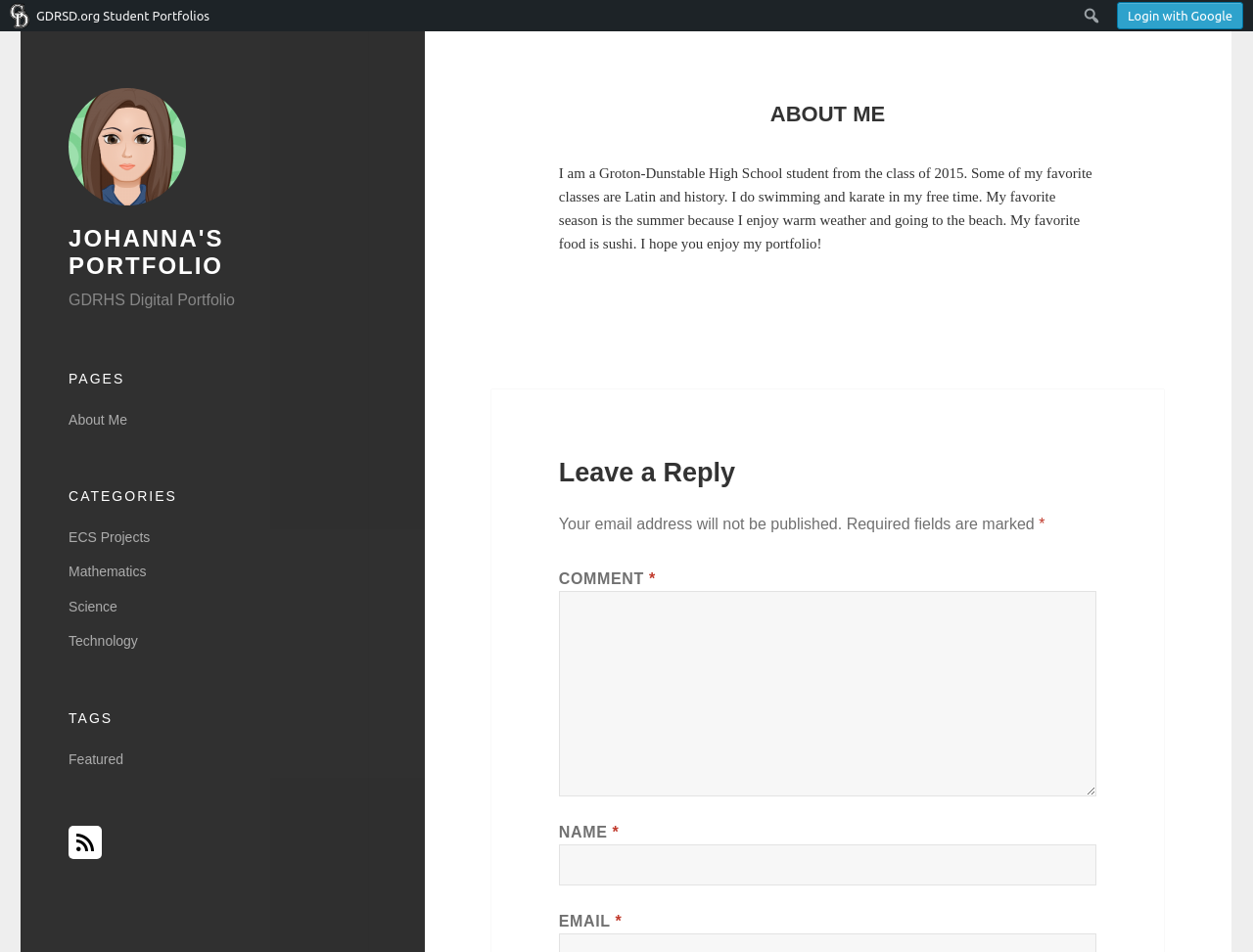Specify the bounding box coordinates of the region I need to click to perform the following instruction: "Type in the 'COMMENT' field". The coordinates must be four float numbers in the range of 0 to 1, i.e., [left, top, right, bottom].

[0.446, 0.621, 0.875, 0.836]